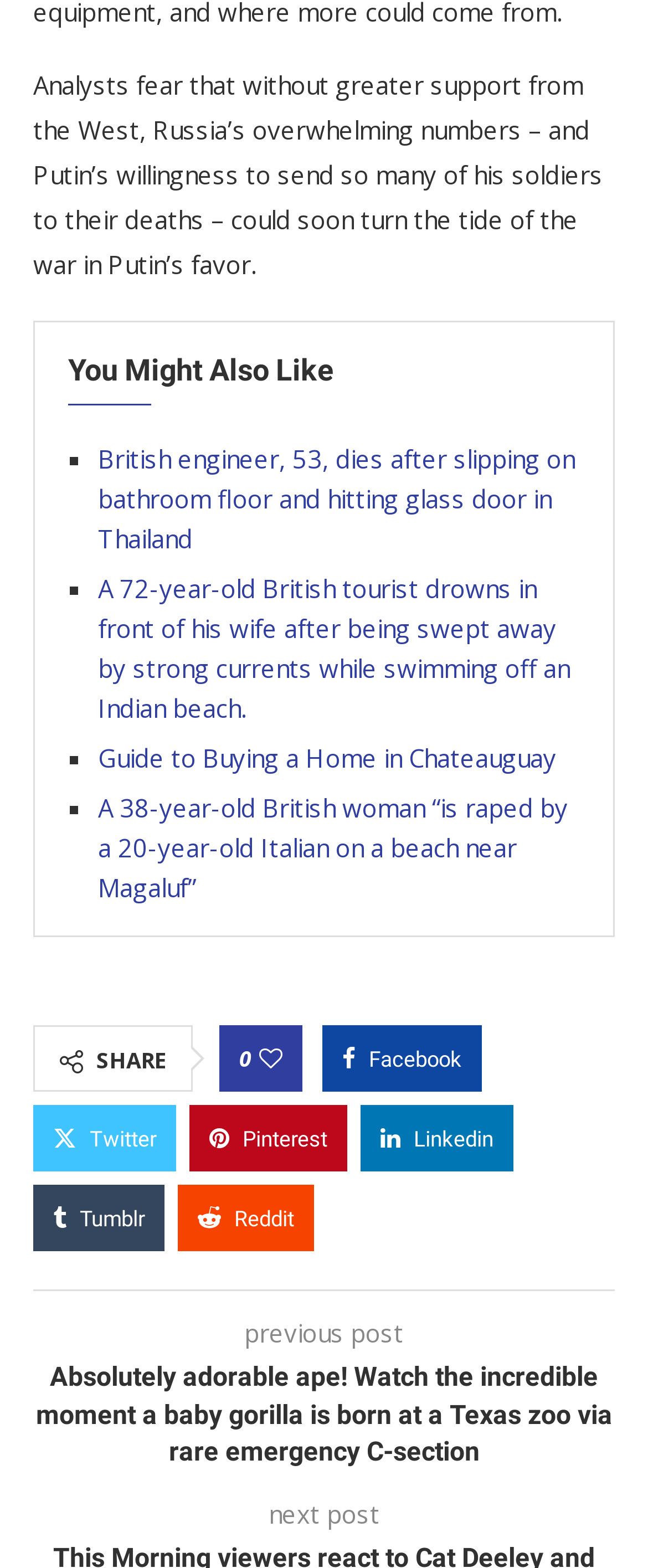Based on what you see in the screenshot, provide a thorough answer to this question: What is the navigation purpose of the 'previous post' and 'next post' buttons?

The 'previous post' and 'next post' buttons appear to be navigation elements that allow users to move between different articles, as evidenced by the text 'previous post' and 'next post' and the links to other articles.